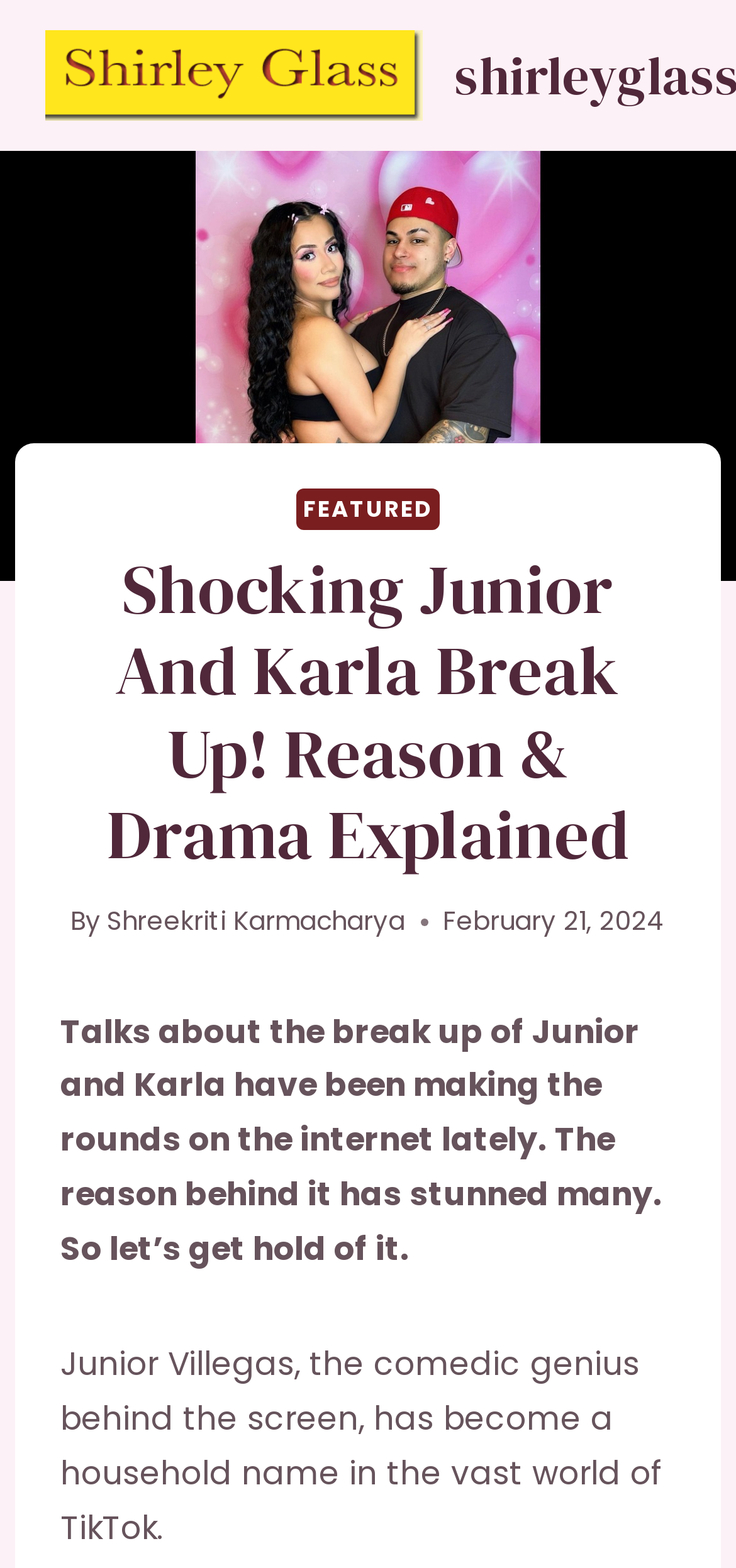Please reply with a single word or brief phrase to the question: 
What is the topic of the article?

Break up of Junior and Karla